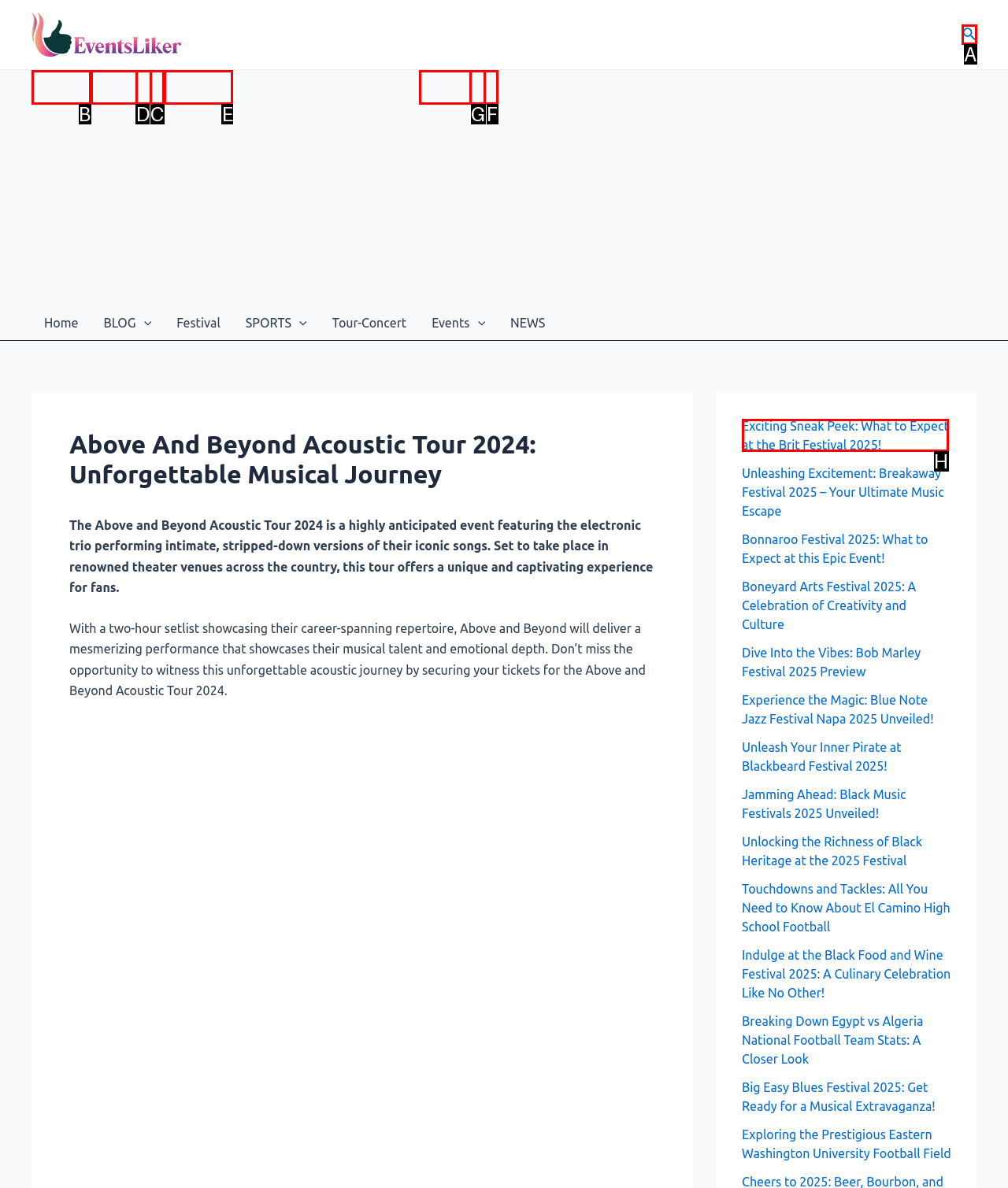Determine which UI element you should click to perform the task: Explore the Exciting Sneak Peek: What to Expect at the Brit Festival 2025!
Provide the letter of the correct option from the given choices directly.

H